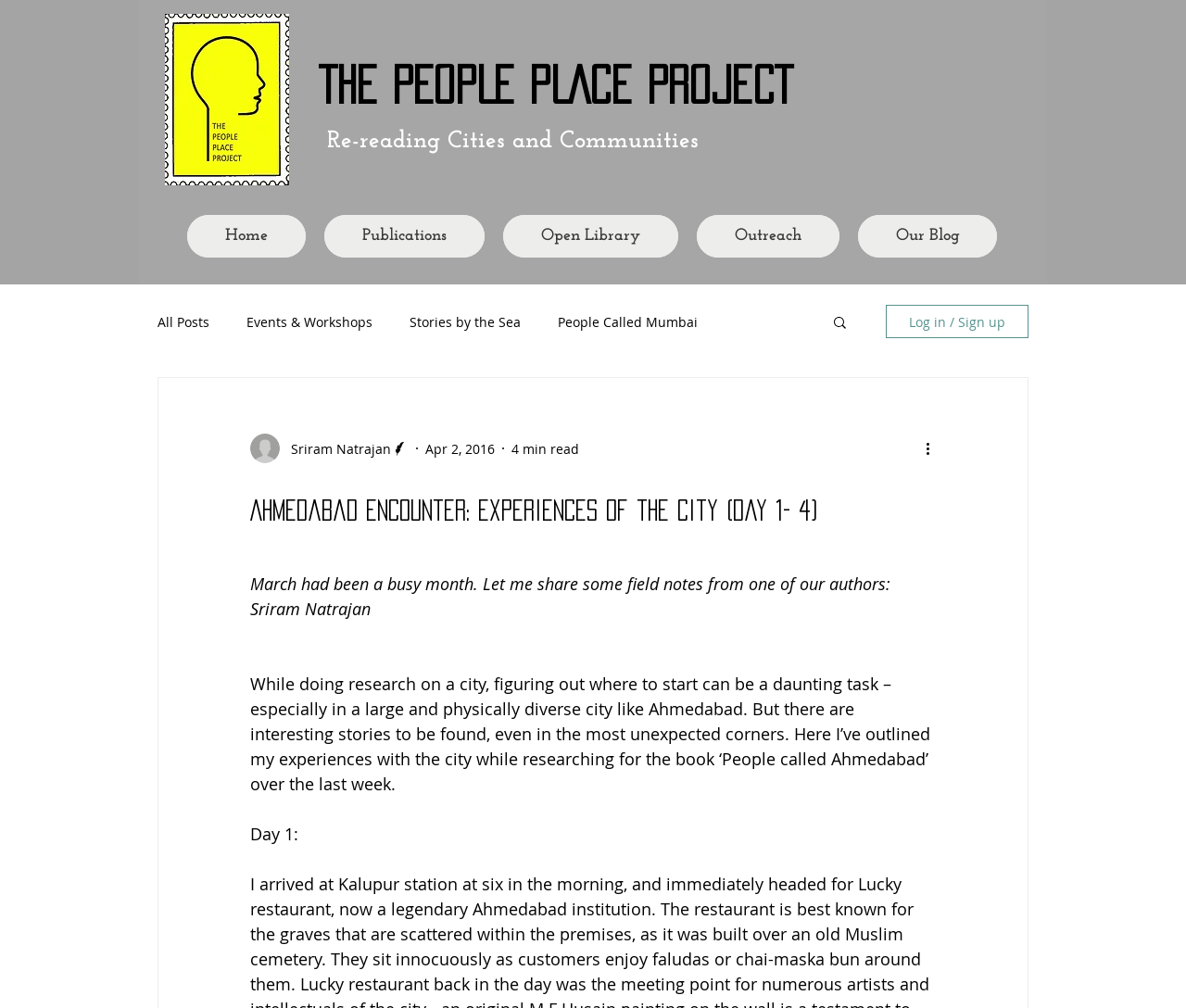Give the bounding box coordinates for the element described by: "Payment & Shipping".

None